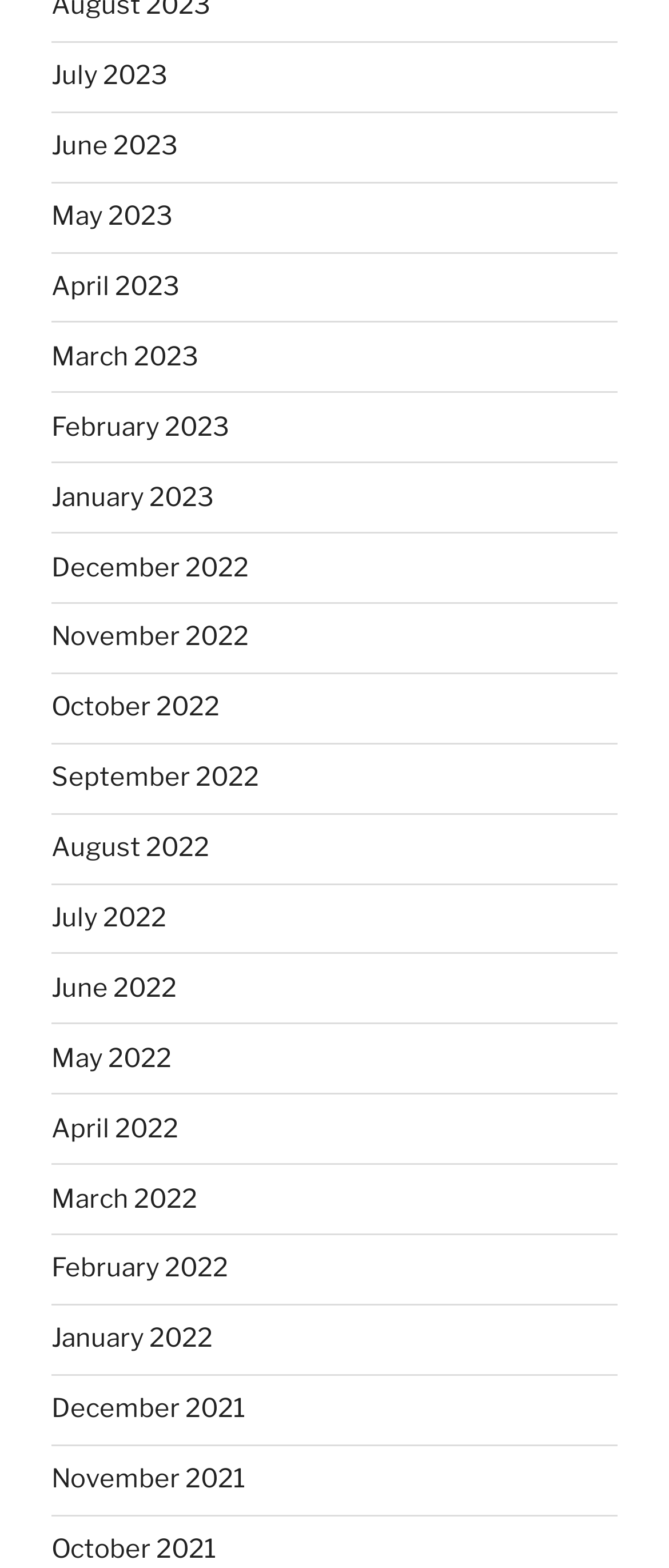Show the bounding box coordinates for the element that needs to be clicked to execute the following instruction: "Learn about Excavator Parts". Provide the coordinates in the form of four float numbers between 0 and 1, i.e., [left, top, right, bottom].

None